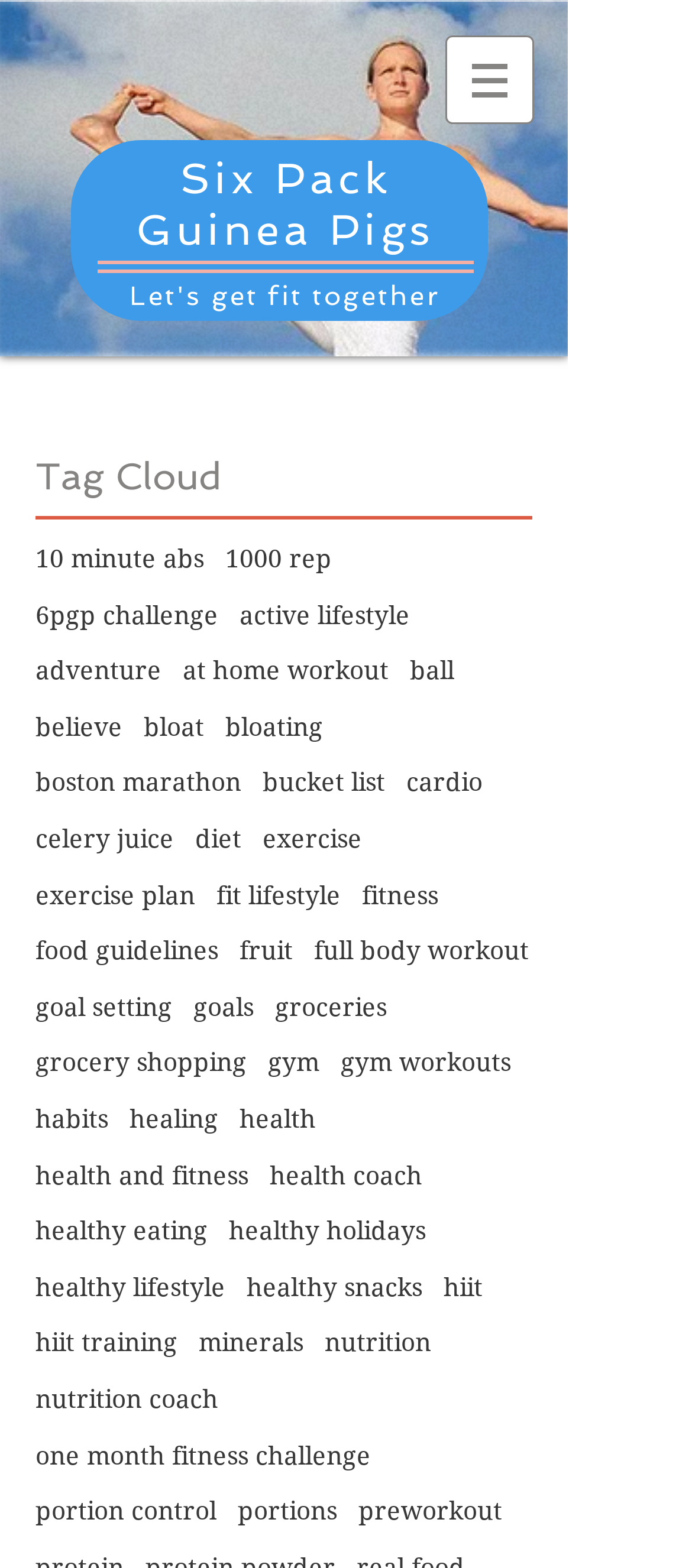Please identify the bounding box coordinates for the region that you need to click to follow this instruction: "Read about the 6pgp challenge".

[0.051, 0.382, 0.315, 0.404]